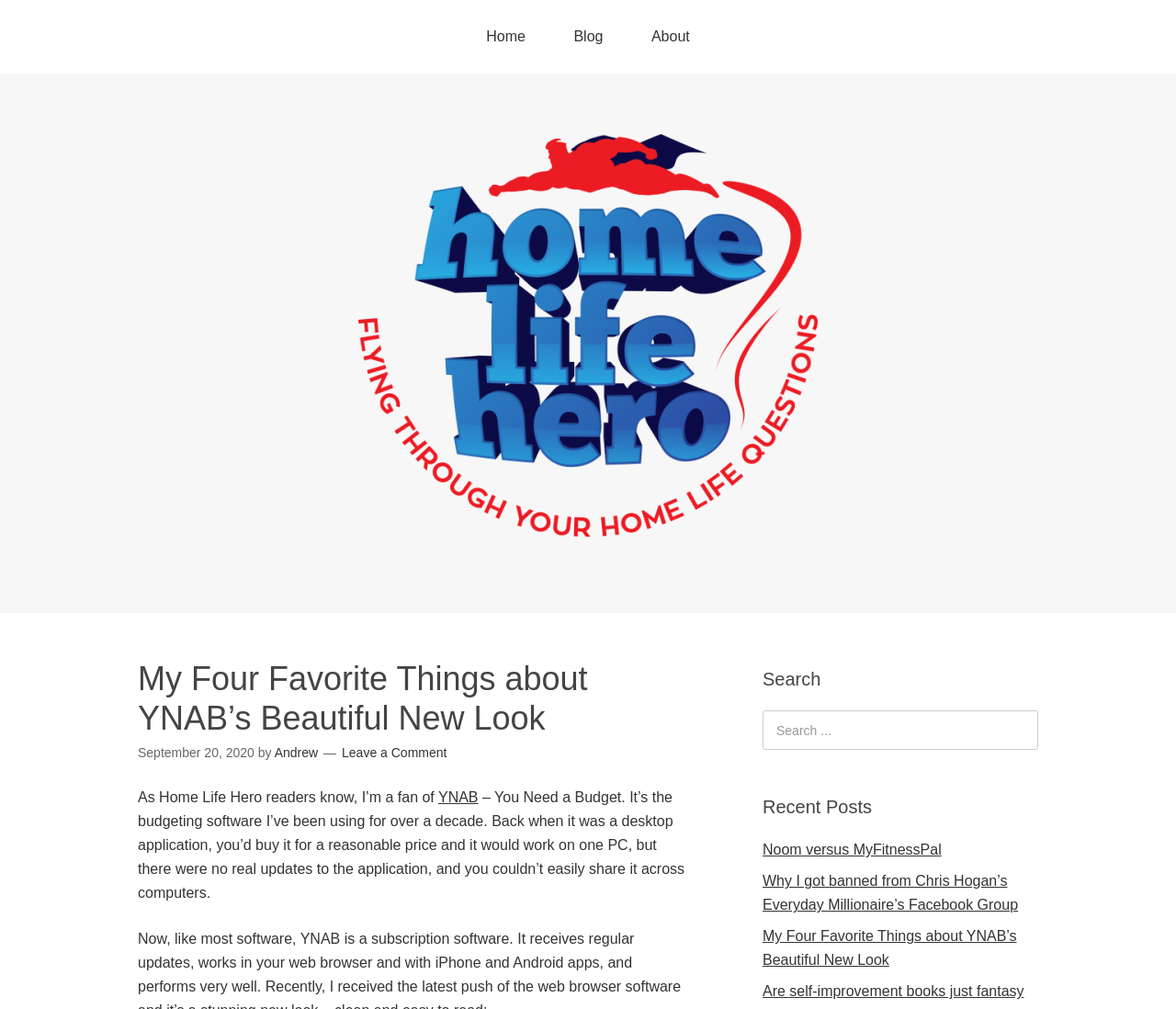Locate the bounding box coordinates of the clickable element to fulfill the following instruction: "go to home page". Provide the coordinates as four float numbers between 0 and 1 in the format [left, top, right, bottom].

[0.395, 0.0, 0.466, 0.073]